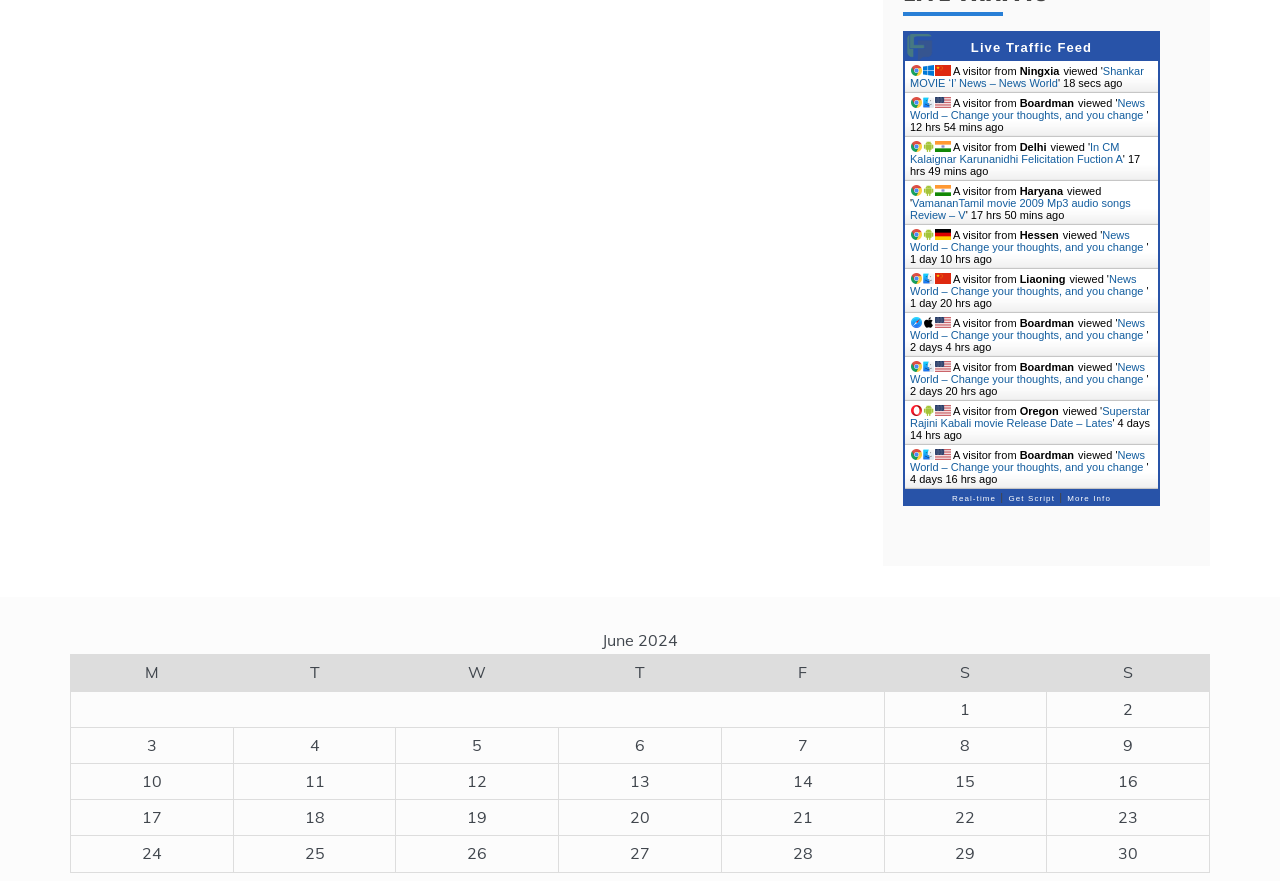Answer with a single word or phrase: 
How many links are there in the webpage?

11